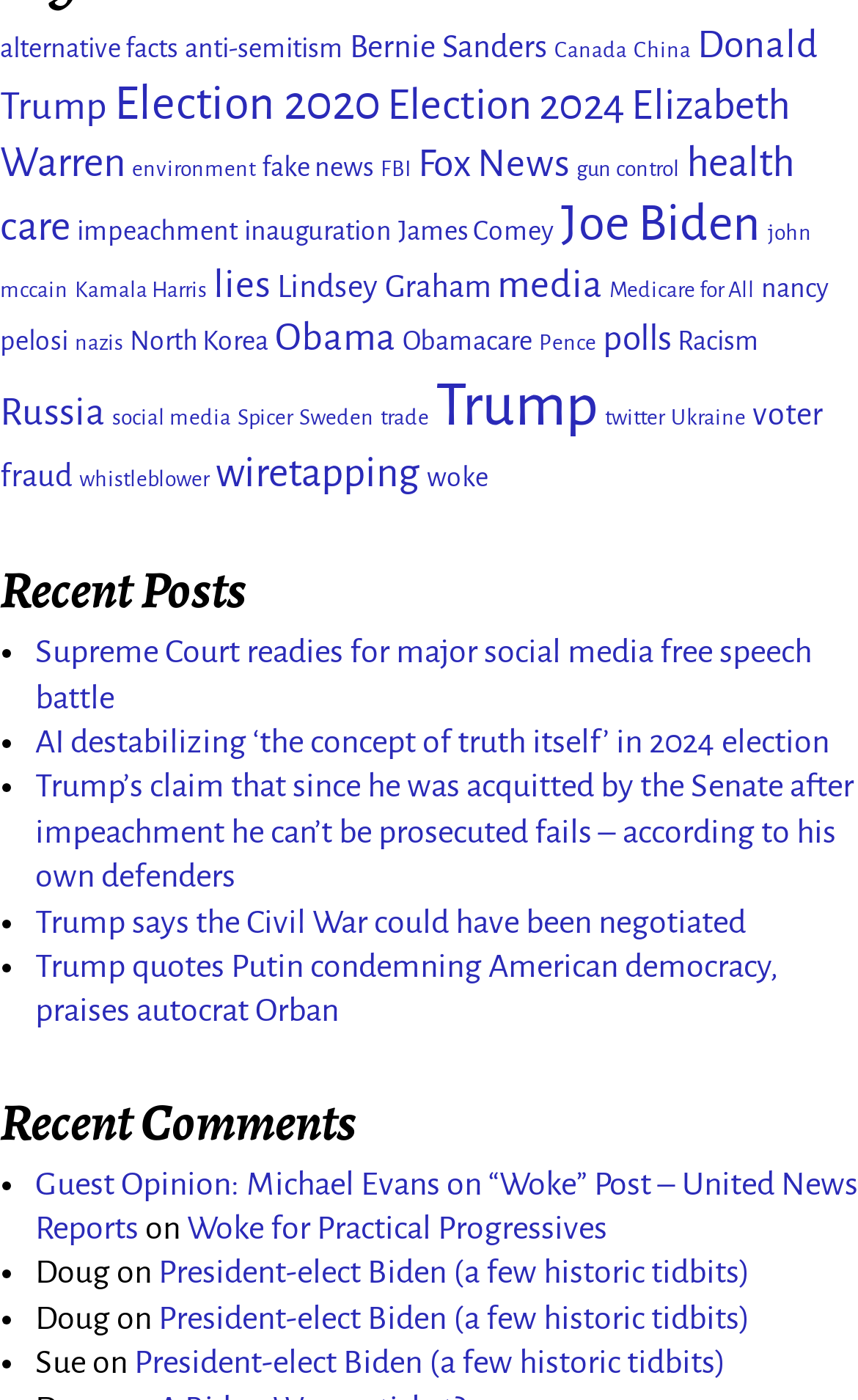Analyze the image and deliver a detailed answer to the question: How many links are there under 'Recent Posts'?

I counted the number of links under the 'Recent Posts' heading, which are separated by list markers. There are 5 links in total.